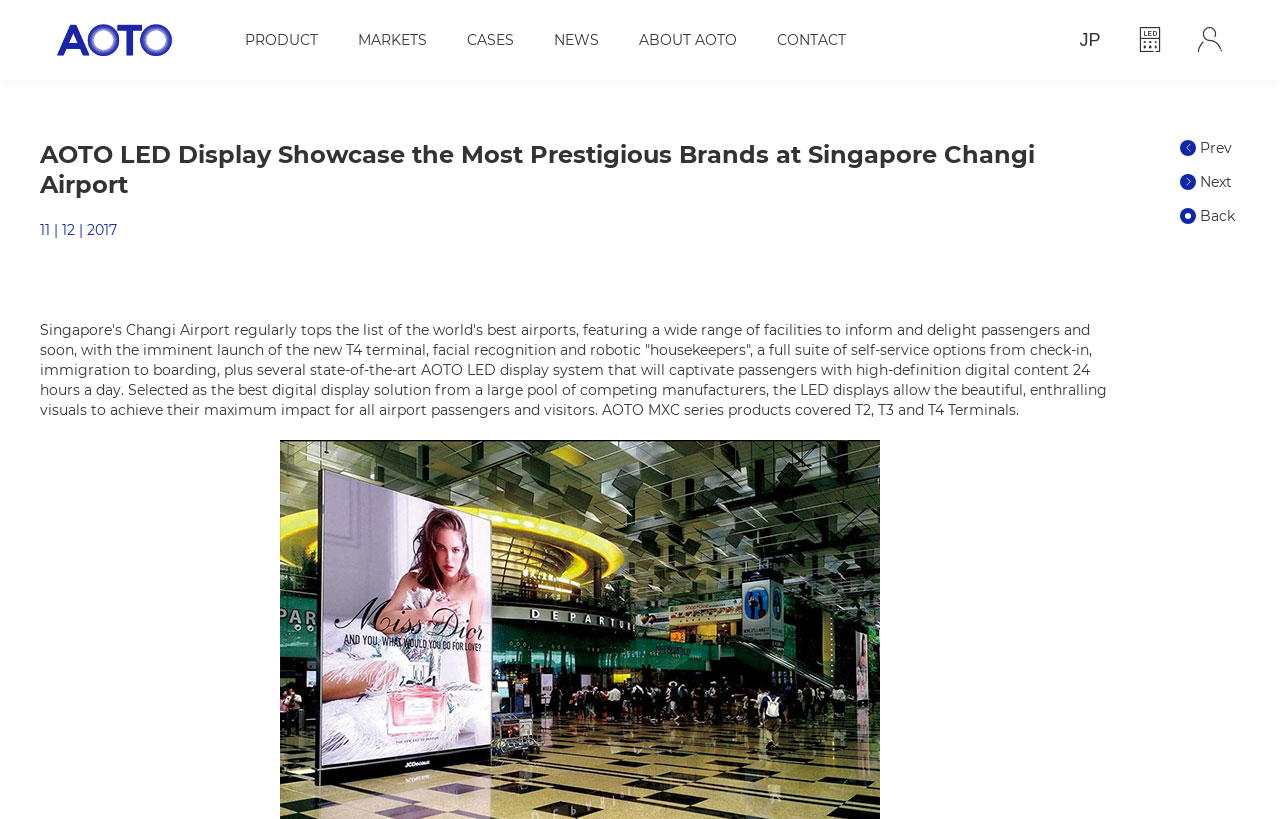Based on the element description: "parent_node: PRODUCT", identify the UI element and provide its bounding box coordinates. Use four float numbers between 0 and 1, [left, top, right, bottom].

[0.031, 0.029, 0.149, 0.068]